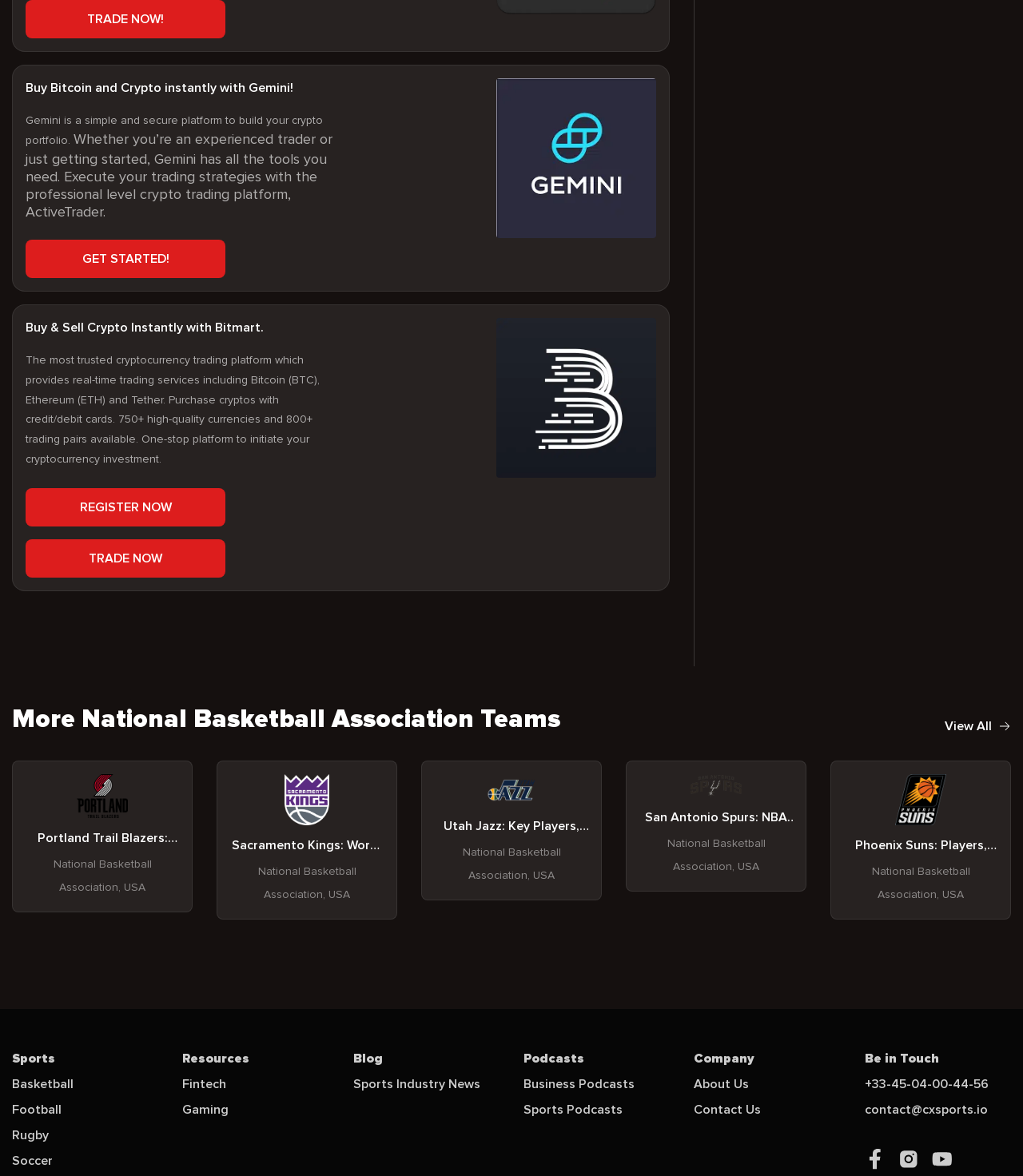Determine the bounding box of the UI element mentioned here: "Be in Touch". The coordinates must be in the format [left, top, right, bottom] with values ranging from 0 to 1.

[0.845, 0.891, 0.918, 0.91]